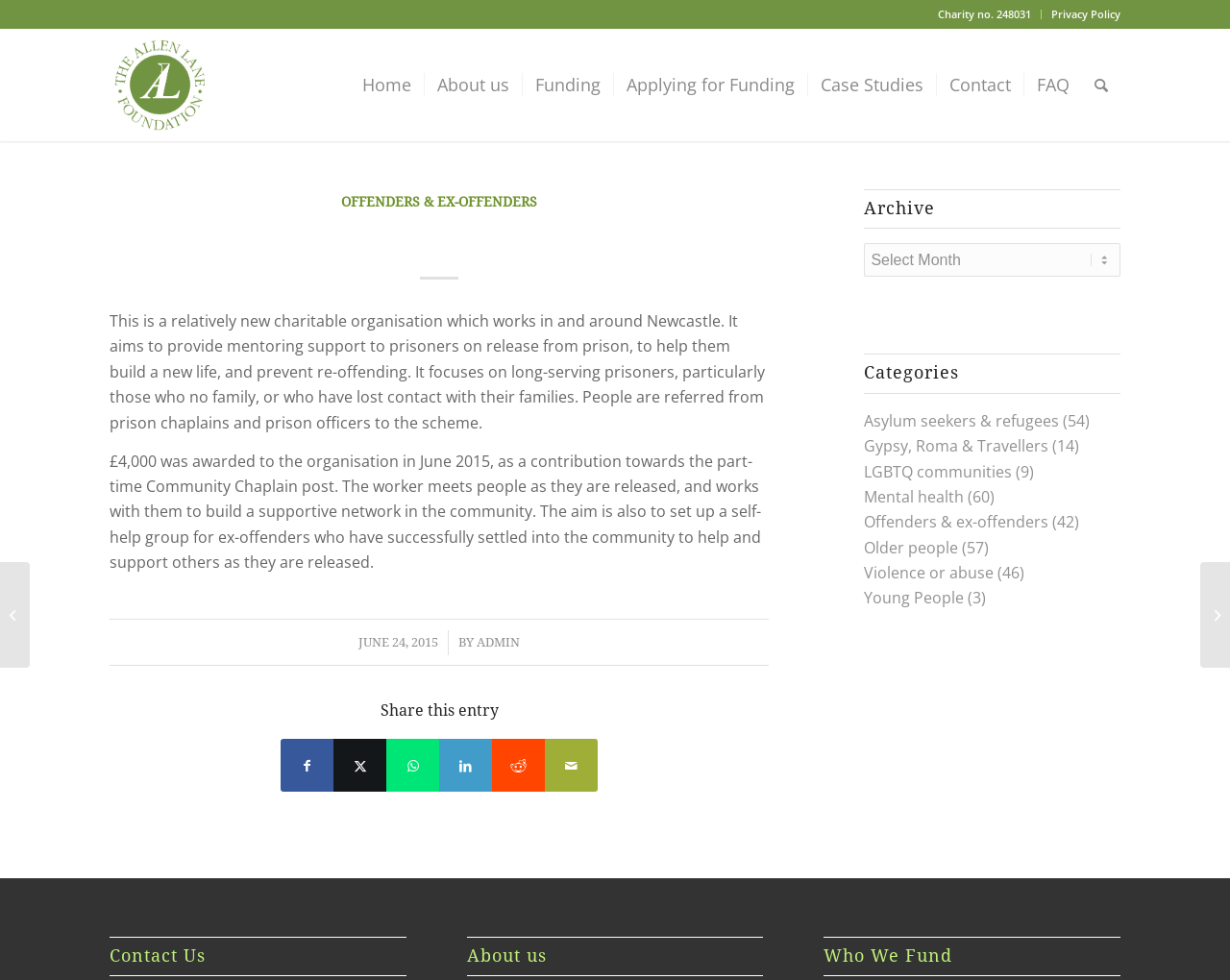Locate the bounding box coordinates of the element that should be clicked to execute the following instruction: "Visit the 'Home' page".

[0.284, 0.028, 0.345, 0.144]